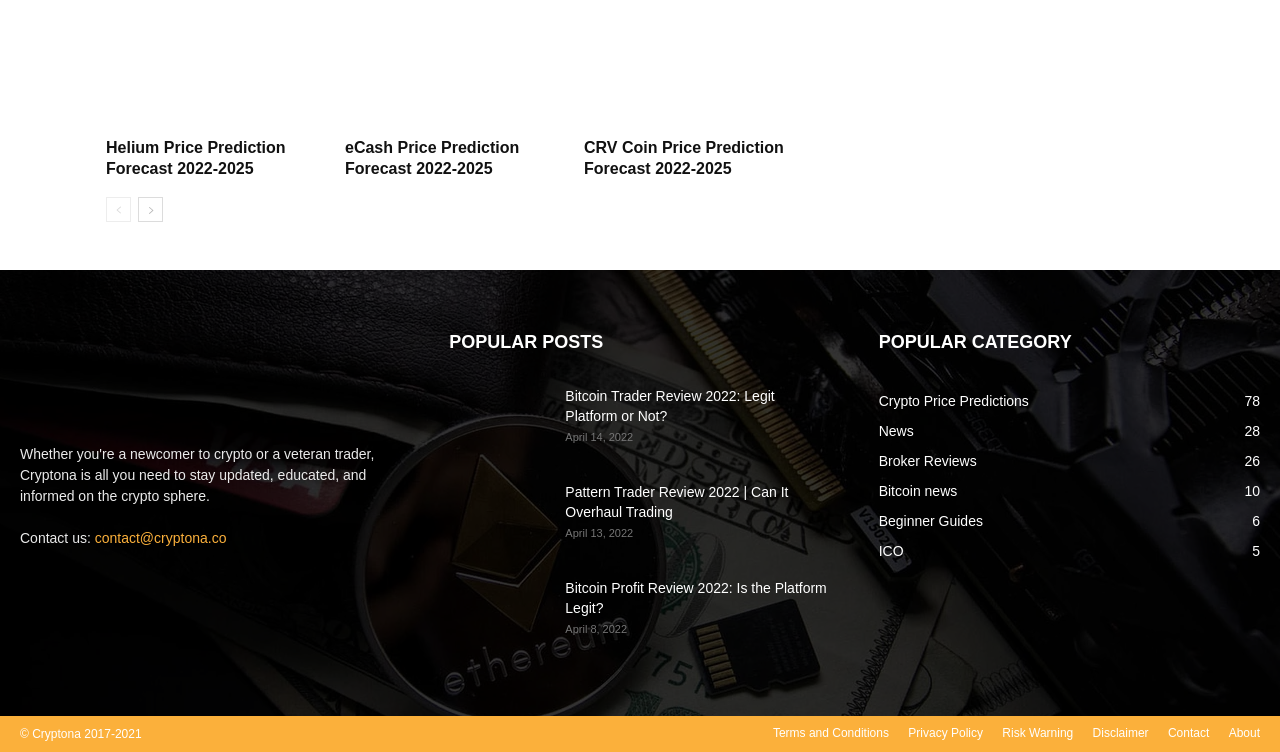Could you provide the bounding box coordinates for the portion of the screen to click to complete this instruction: "Click on the 'Helium Price Prediction Forecast 2022-2025' link"?

[0.083, 0.184, 0.223, 0.235]